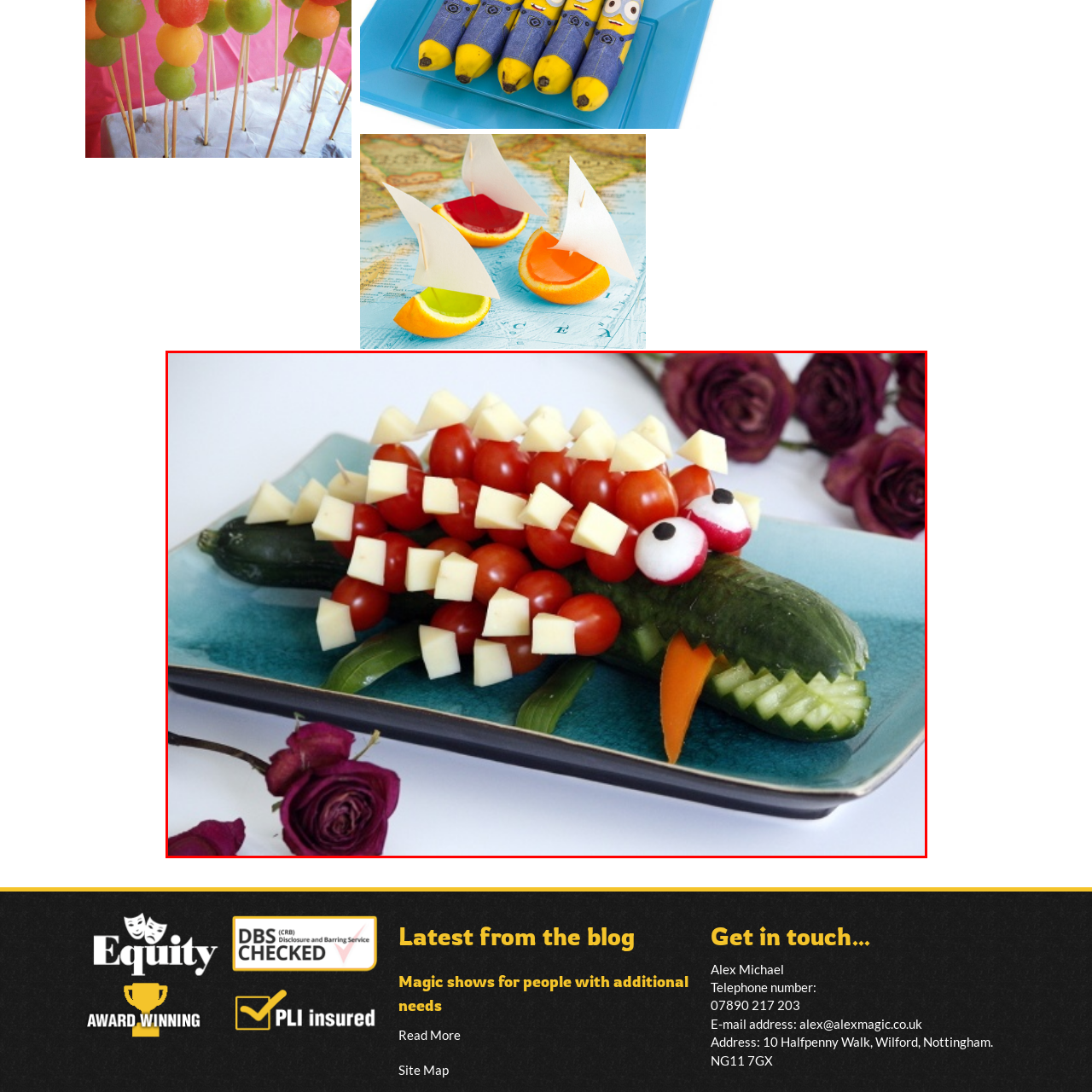Observe the image within the red outline and respond to the ensuing question with a detailed explanation based on the visual aspects of the image: 
What is the purpose of the cheese cubes?

According to the caption, the cubes of cheese are scattered along the spine of the crocodile, which implies that their purpose is to add a fun texture and contrast to the dish.